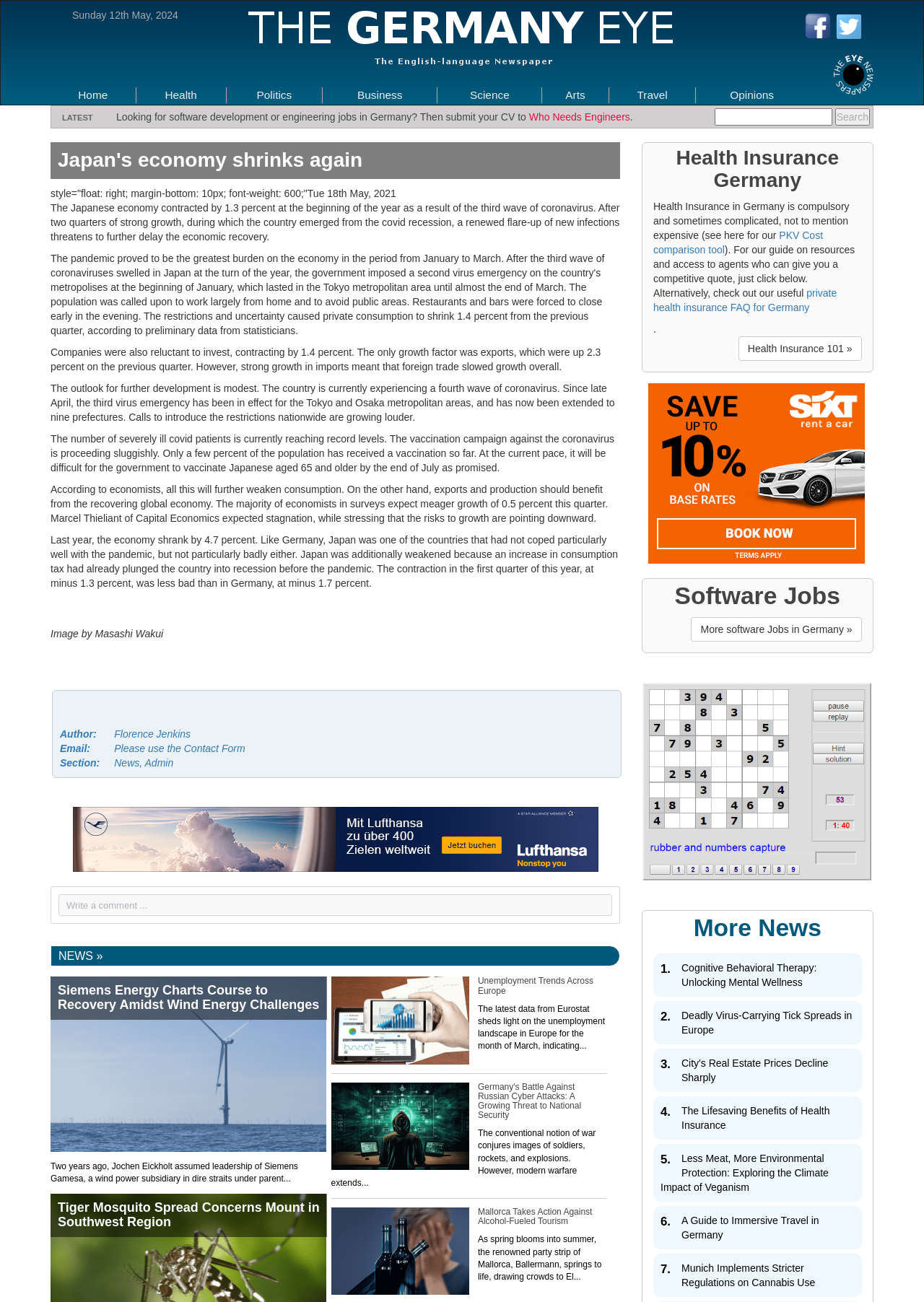Determine the bounding box coordinates for the area you should click to complete the following instruction: "Read the article about Japan's economy".

[0.055, 0.109, 0.671, 0.137]